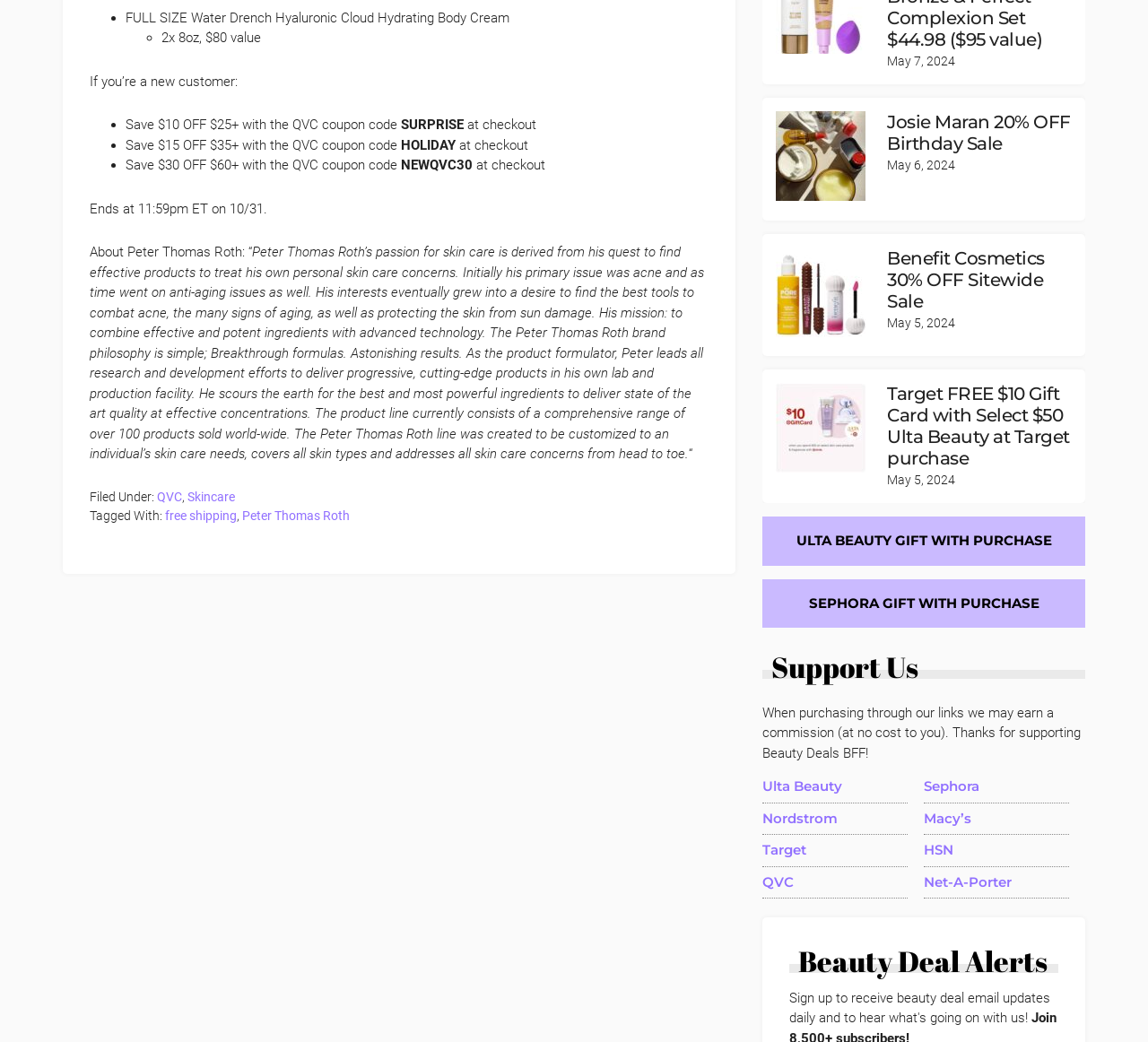What brand is offering a birthday sale?
Please look at the screenshot and answer in one word or a short phrase.

Josie Maran